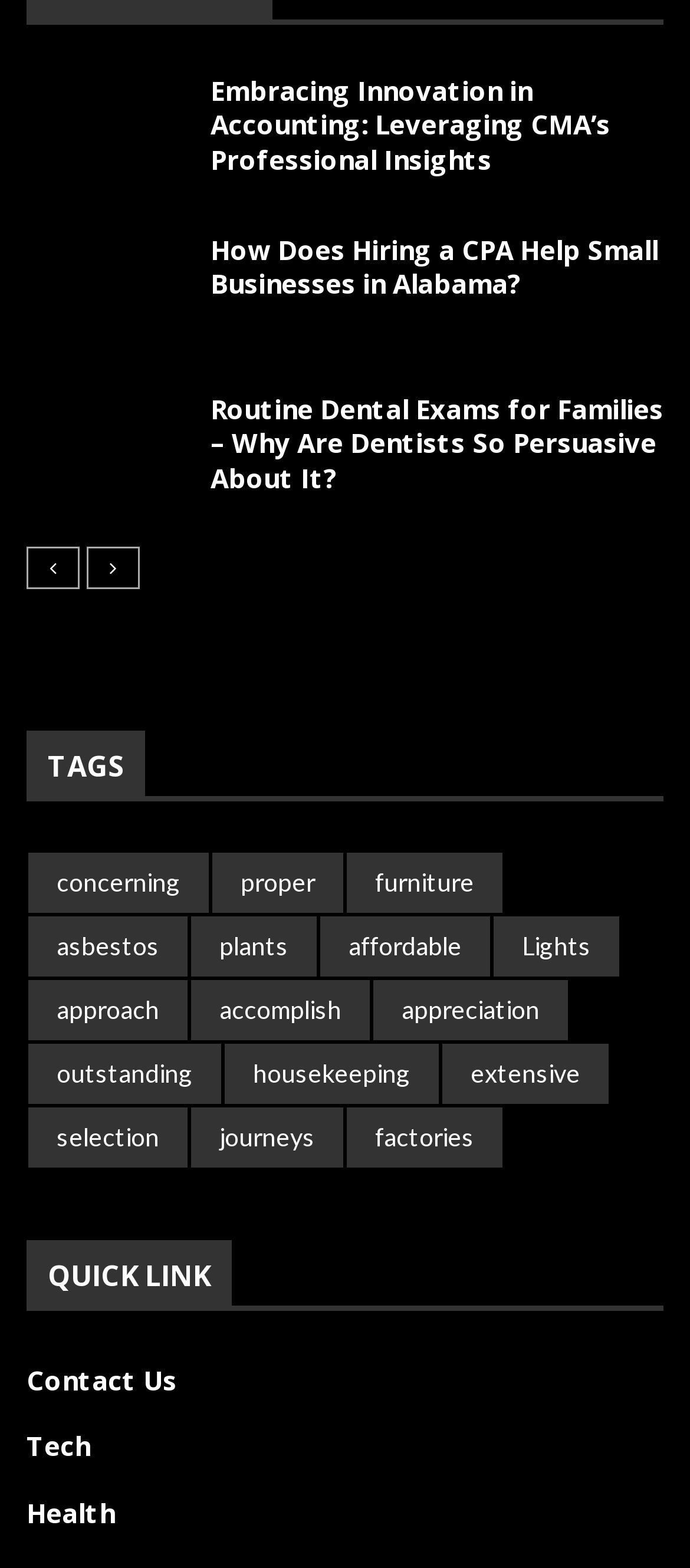Using the given element description, provide the bounding box coordinates (top-left x, top-left y, bottom-right x, bottom-right y) for the corresponding UI element in the screenshot: accomplish

[0.277, 0.625, 0.536, 0.663]